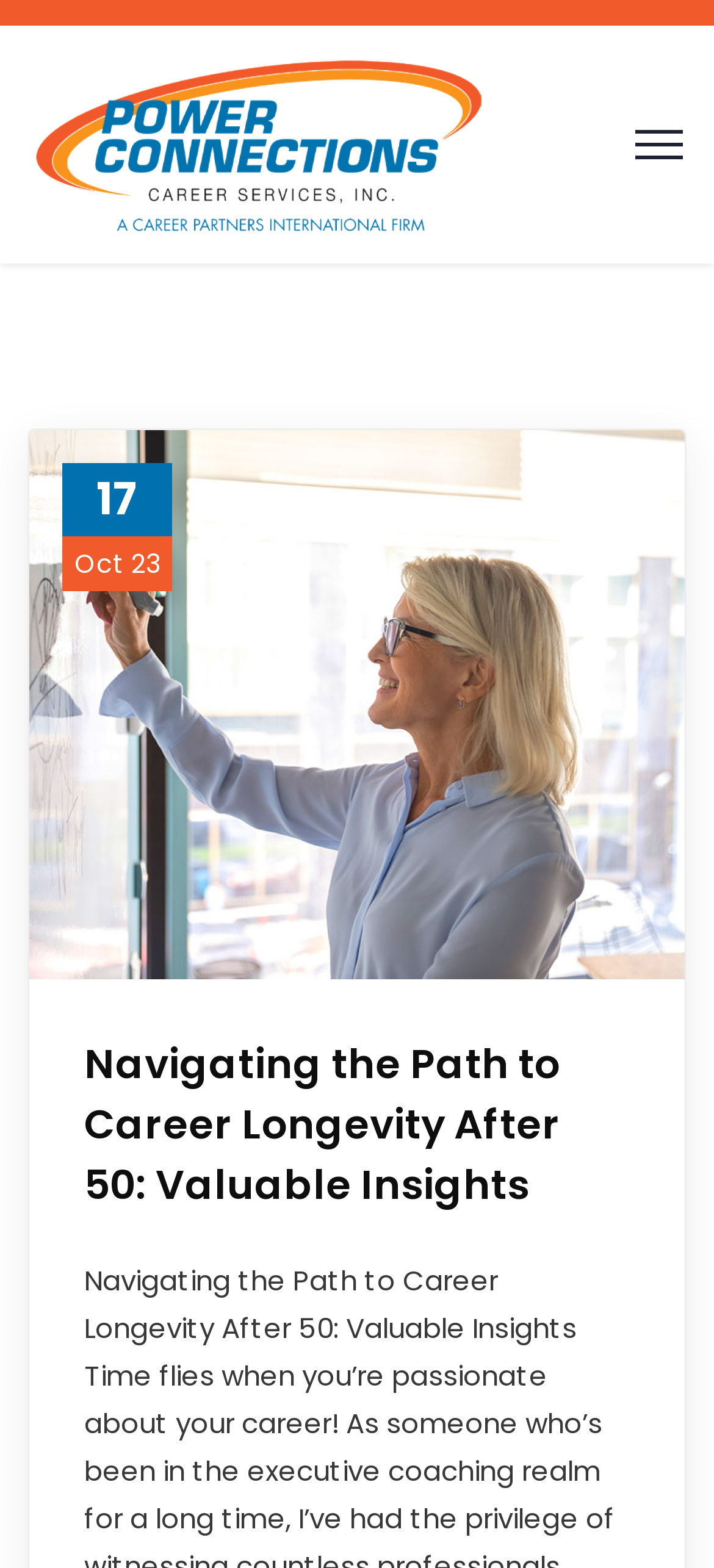Bounding box coordinates must be specified in the format (top-left x, top-left y, bottom-right x, bottom-right y). All values should be floating point numbers between 0 and 1. What are the bounding box coordinates of the UI element described as: name="s" placeholder="Enter Keywords..."

[0.5, 0.353, 0.654, 0.423]